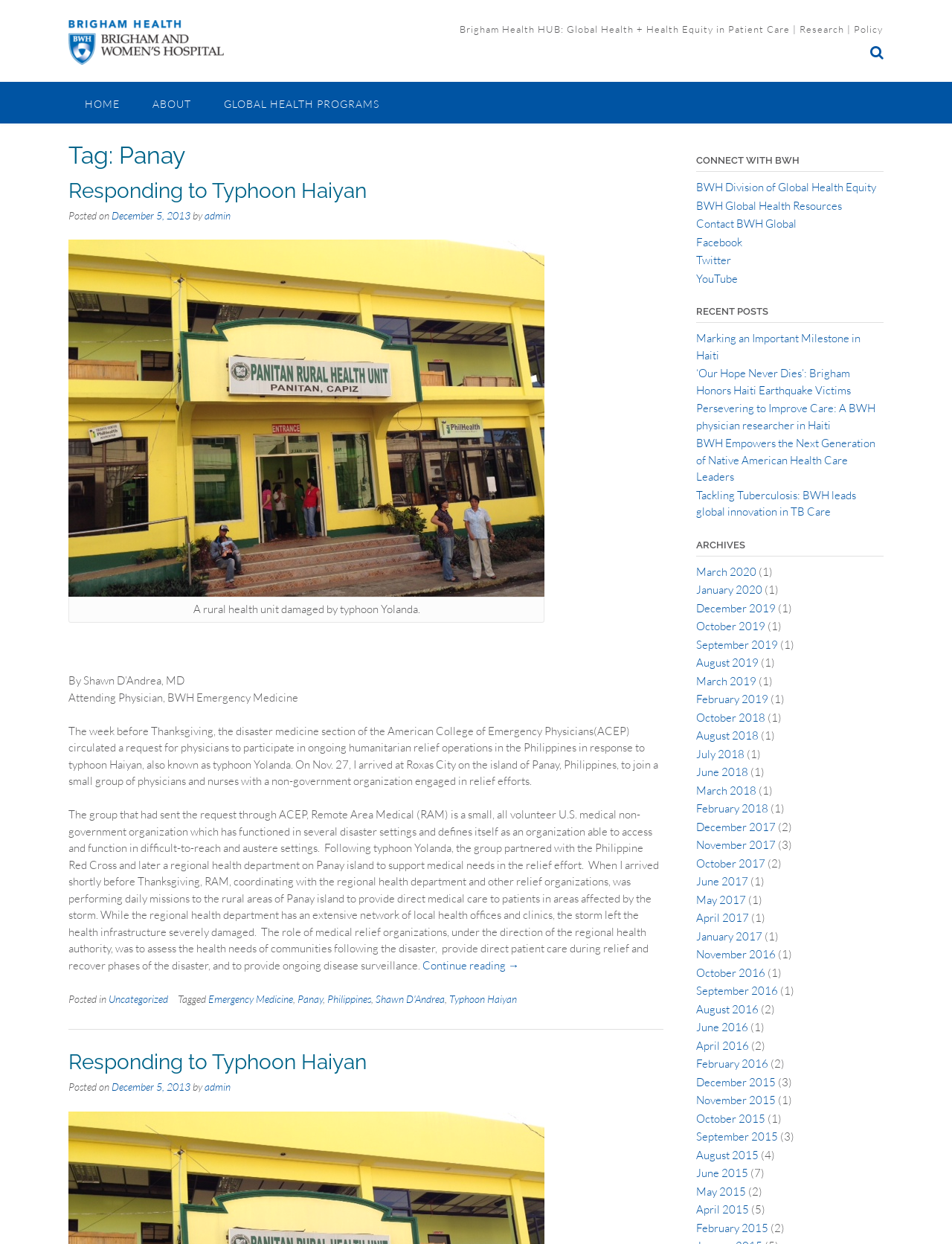Locate the bounding box coordinates of the element you need to click to accomplish the task described by this instruction: "View the image of the rural health unit damaged by typhoon Yolanda".

[0.072, 0.193, 0.572, 0.48]